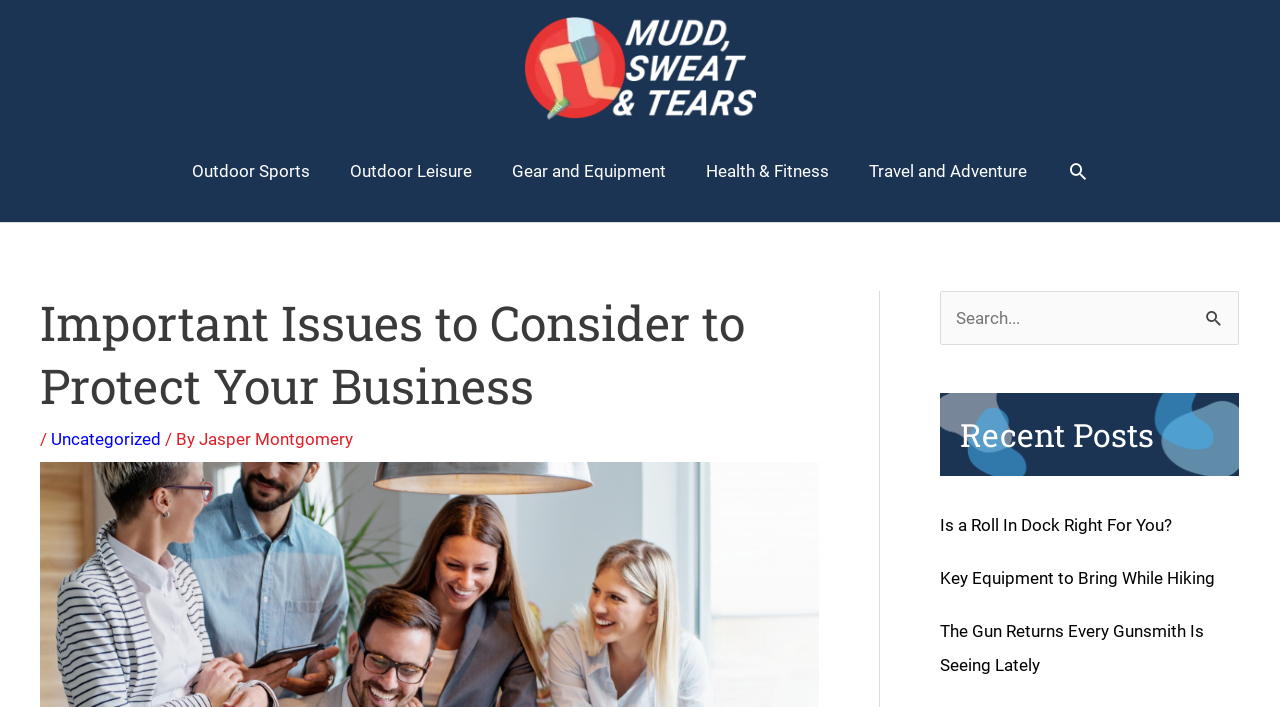Please provide the bounding box coordinate of the region that matches the element description: Contact. Coordinates should be in the format (top-left x, top-left y, bottom-right x, bottom-right y) and all values should be between 0 and 1.

None